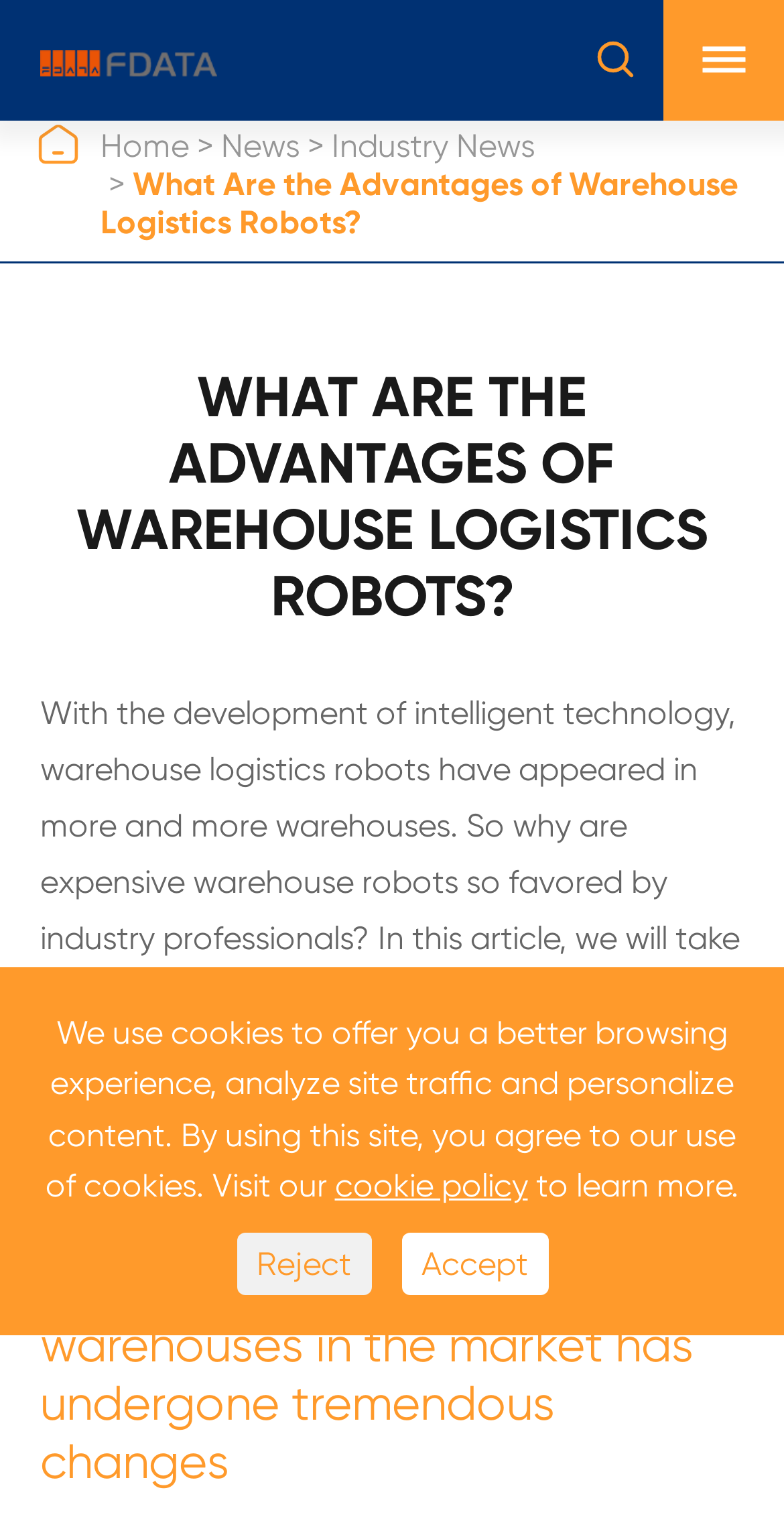Provide your answer in one word or a succinct phrase for the question: 
What is the purpose of the cookies on this website?

To offer a better browsing experience